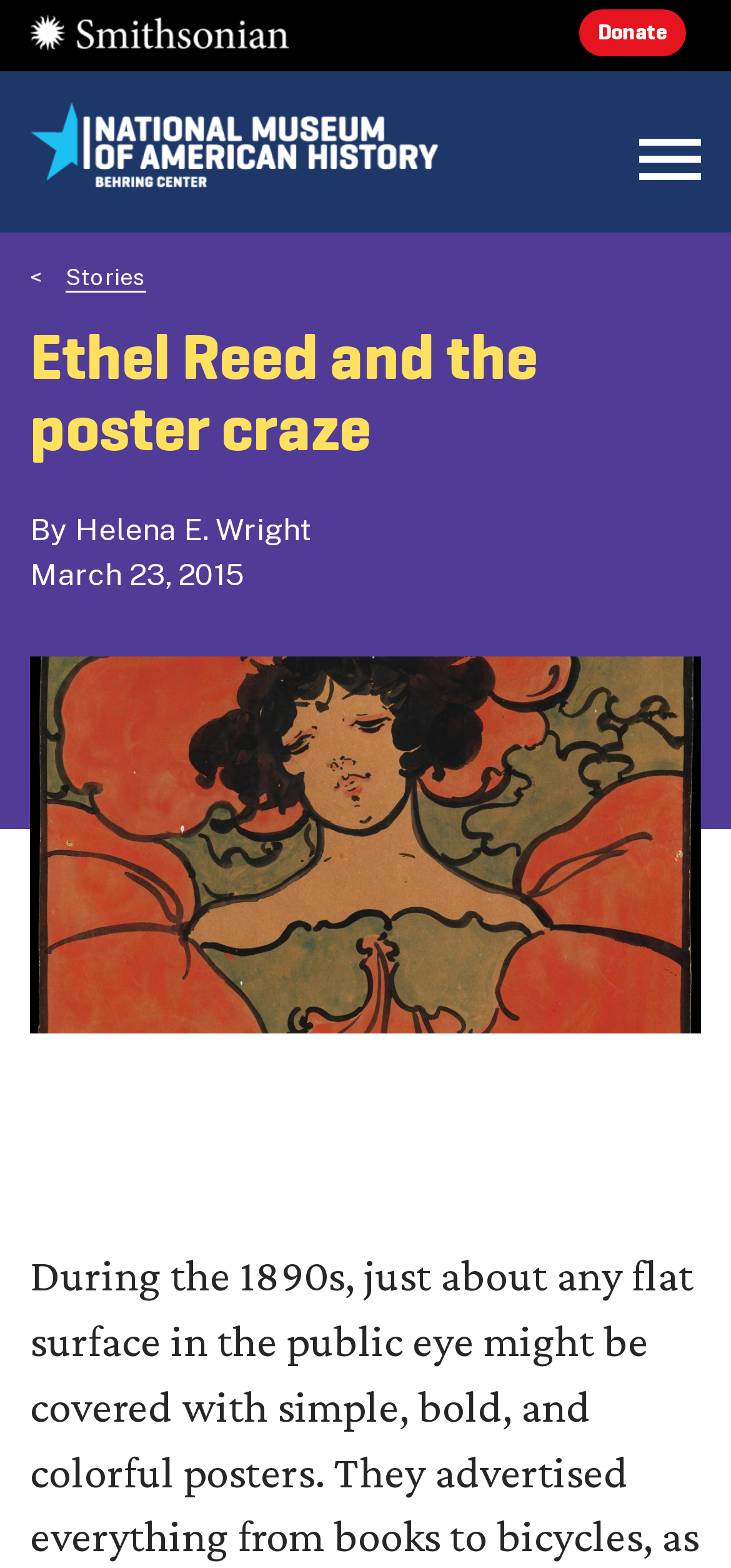Using the image as a reference, answer the following question in as much detail as possible:
What is the name of the museum mentioned on the webpage?

I found the name of the museum by looking at the link element that says 'National Museum of American History' which is located at the top of the webpage.